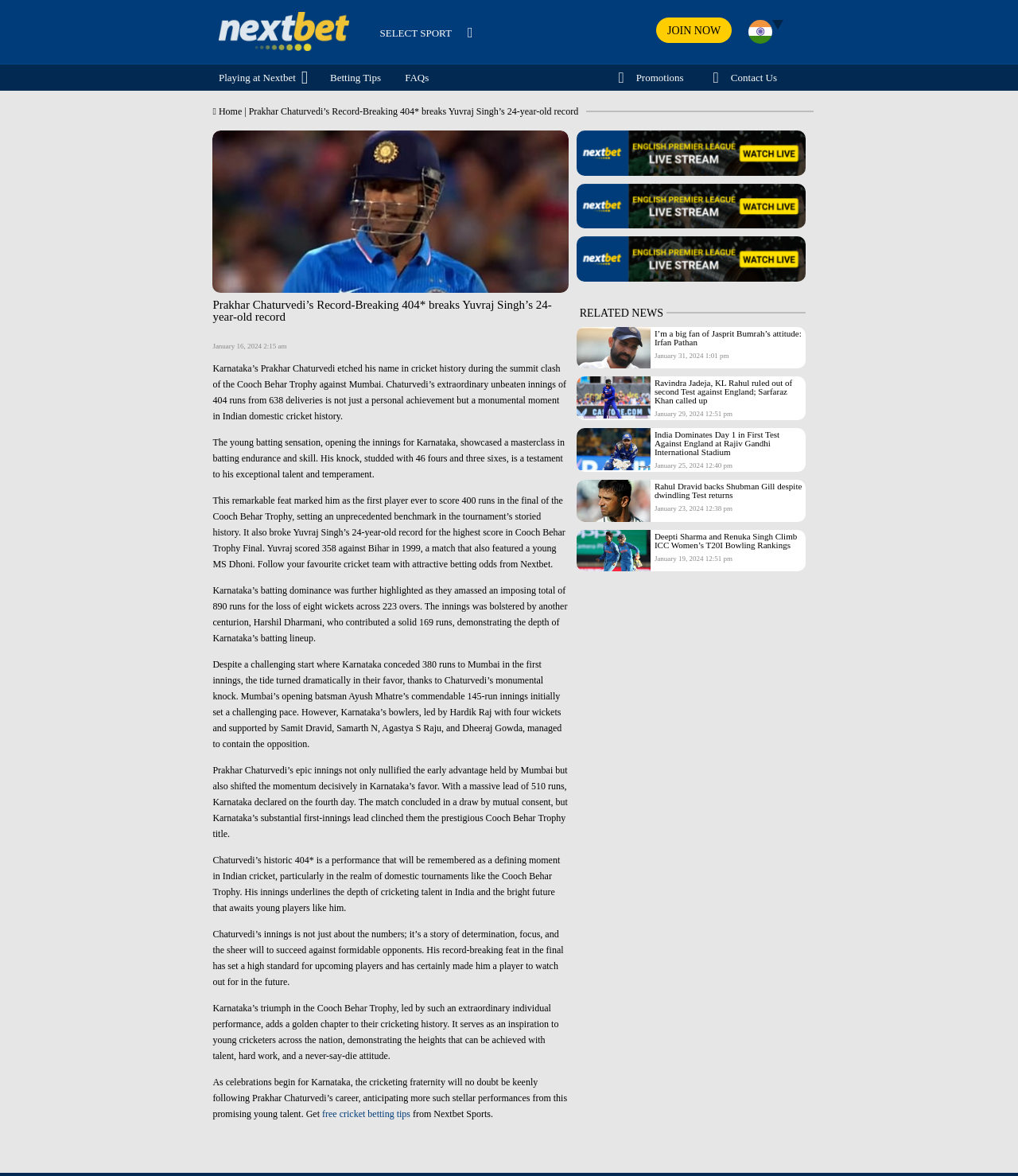Show me the bounding box coordinates of the clickable region to achieve the task as per the instruction: "View 'Prakhar Chaturvedi’s Record-Breaking 404* breaks Yuvraj Singh’s 24-year-old record'".

[0.209, 0.254, 0.559, 0.275]